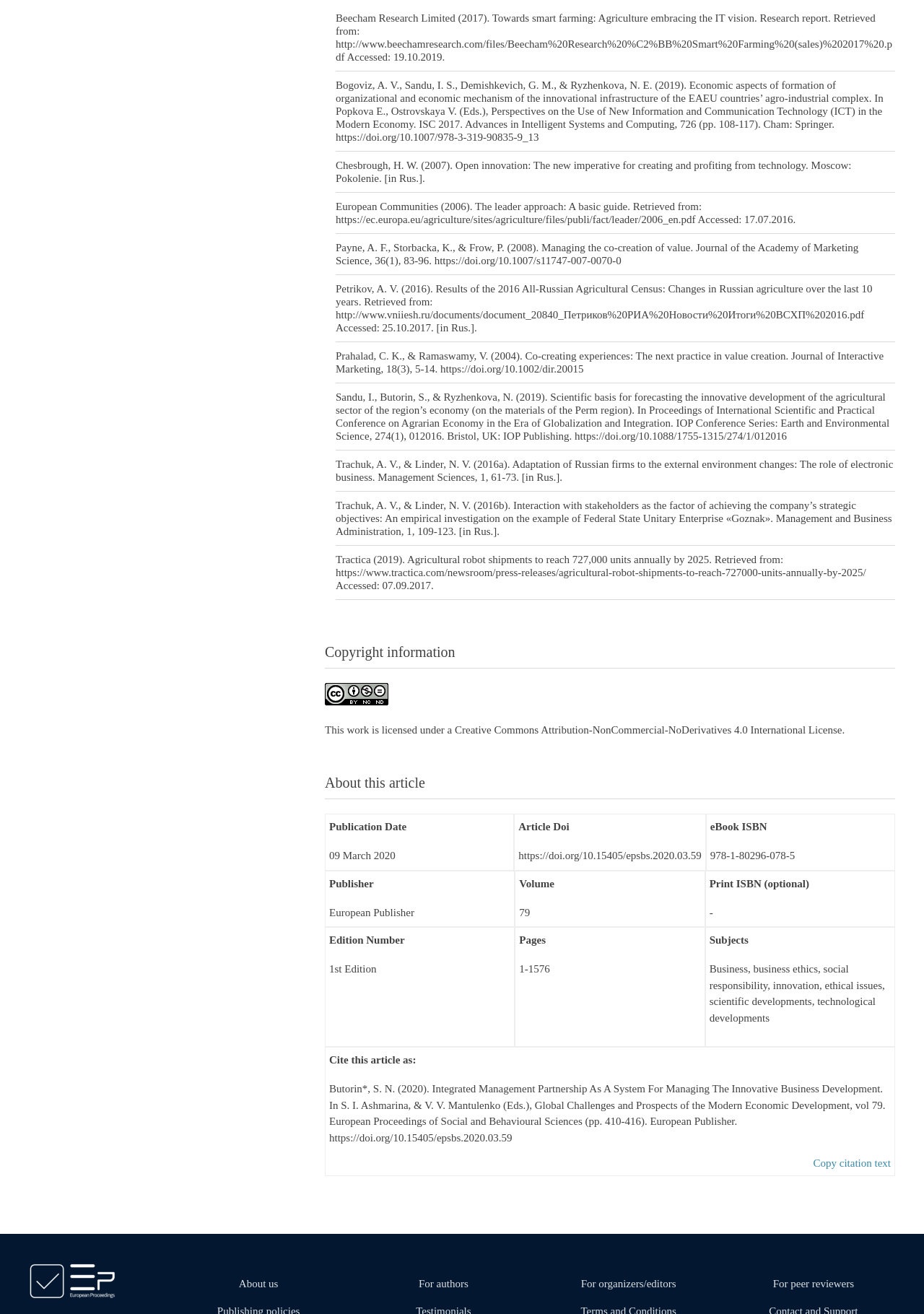Please specify the coordinates of the bounding box for the element that should be clicked to carry out this instruction: "Copy citation text". The coordinates must be four float numbers between 0 and 1, formatted as [left, top, right, bottom].

[0.88, 0.881, 0.964, 0.89]